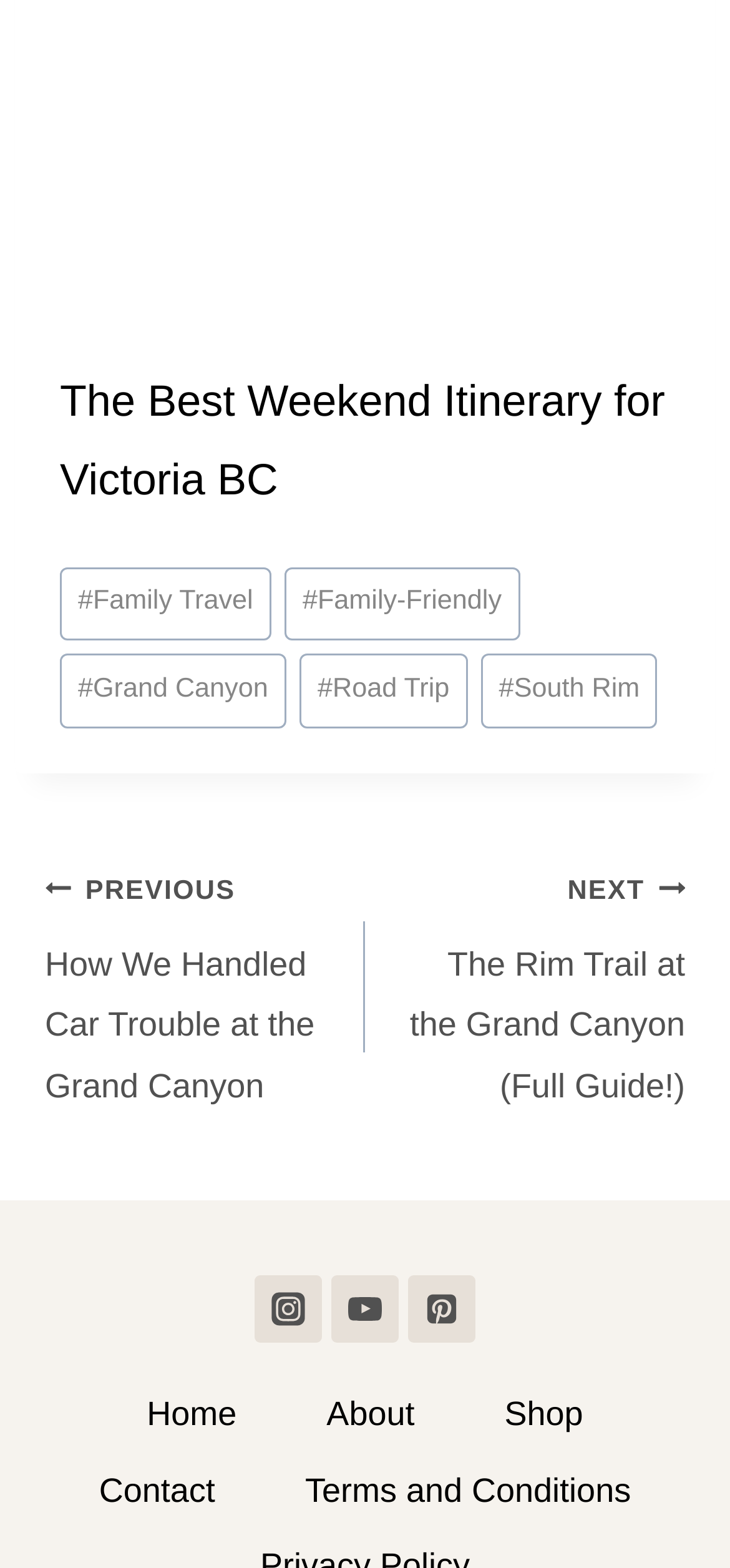Give a one-word or short-phrase answer to the following question: 
How many navigation links are present?

5